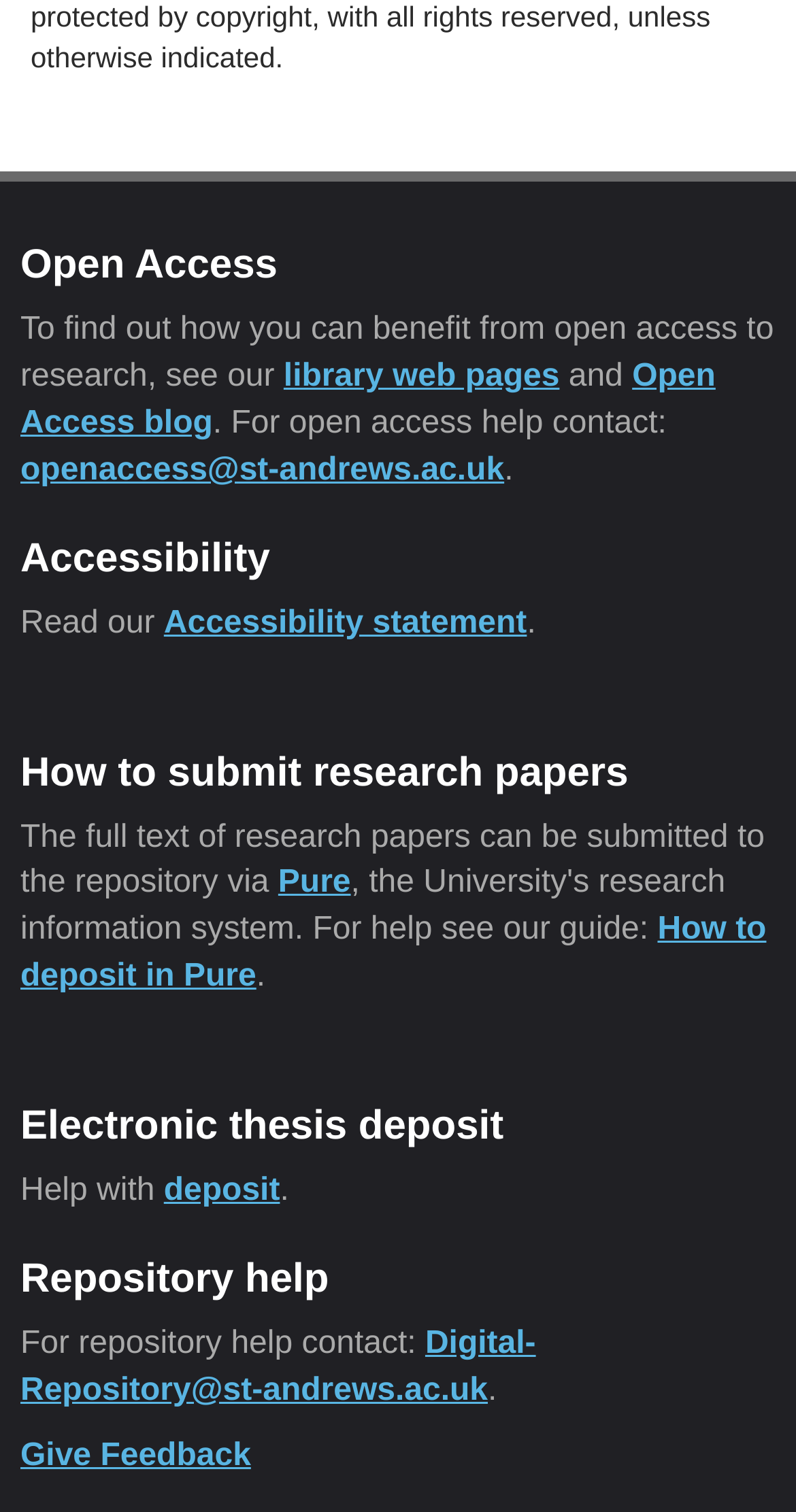Provide a brief response using a word or short phrase to this question:
What is the main topic of the webpage?

Open Access